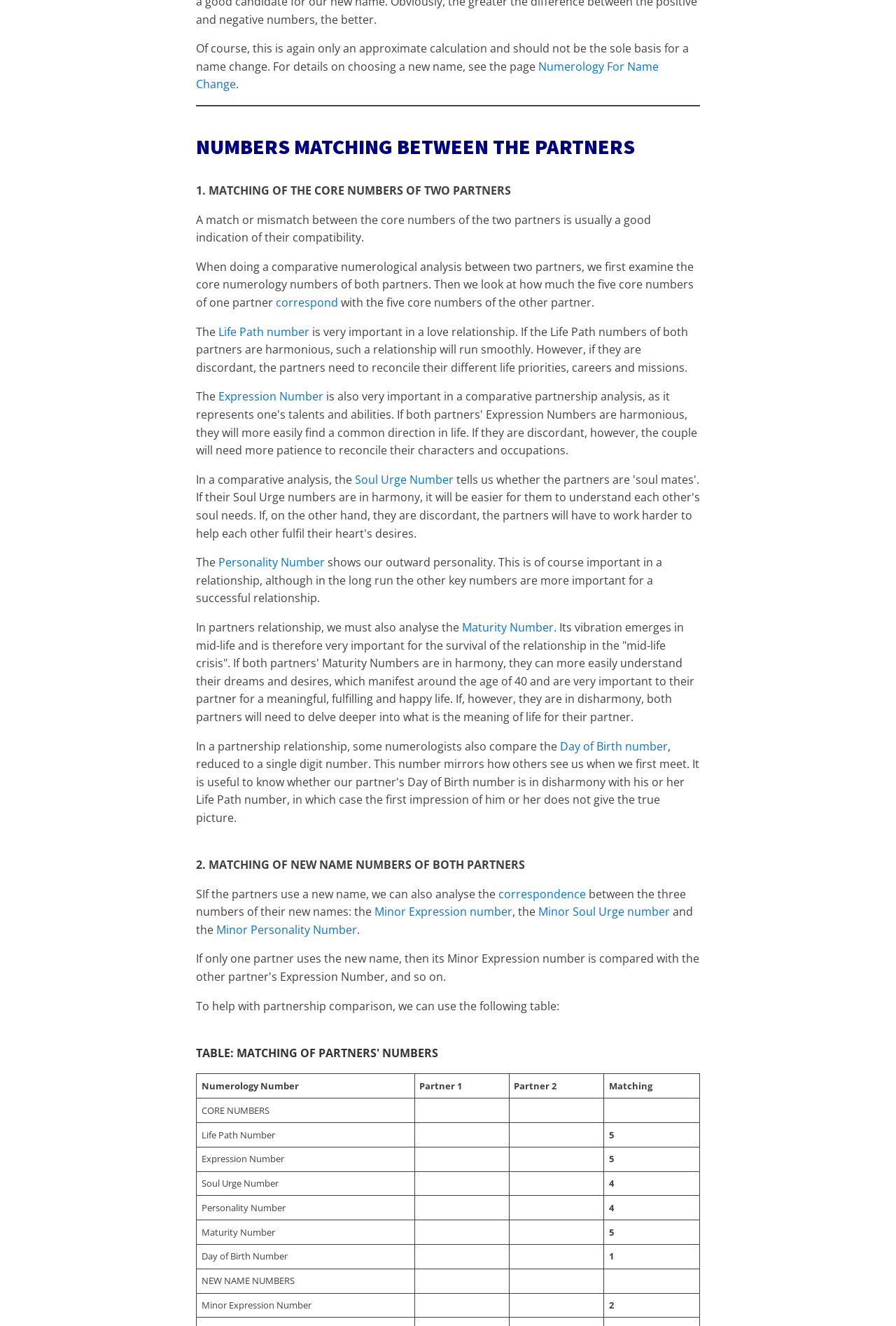Based on the description "Minor Personality Number", find the bounding box of the specified UI element.

[0.241, 0.695, 0.398, 0.707]